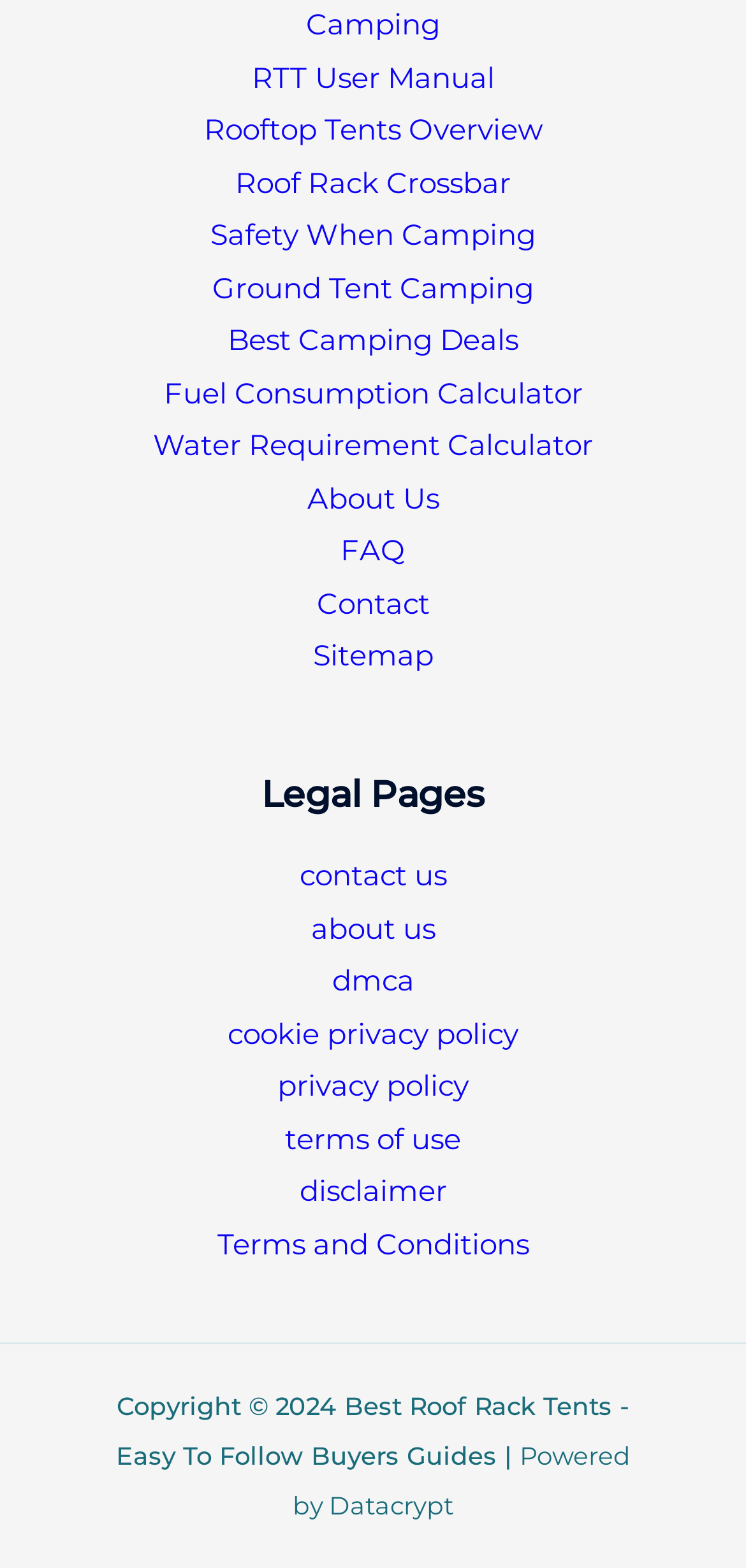Determine the bounding box coordinates for the clickable element to execute this instruction: "Calculate Fuel Consumption". Provide the coordinates as four float numbers between 0 and 1, i.e., [left, top, right, bottom].

[0.051, 0.237, 0.949, 0.265]